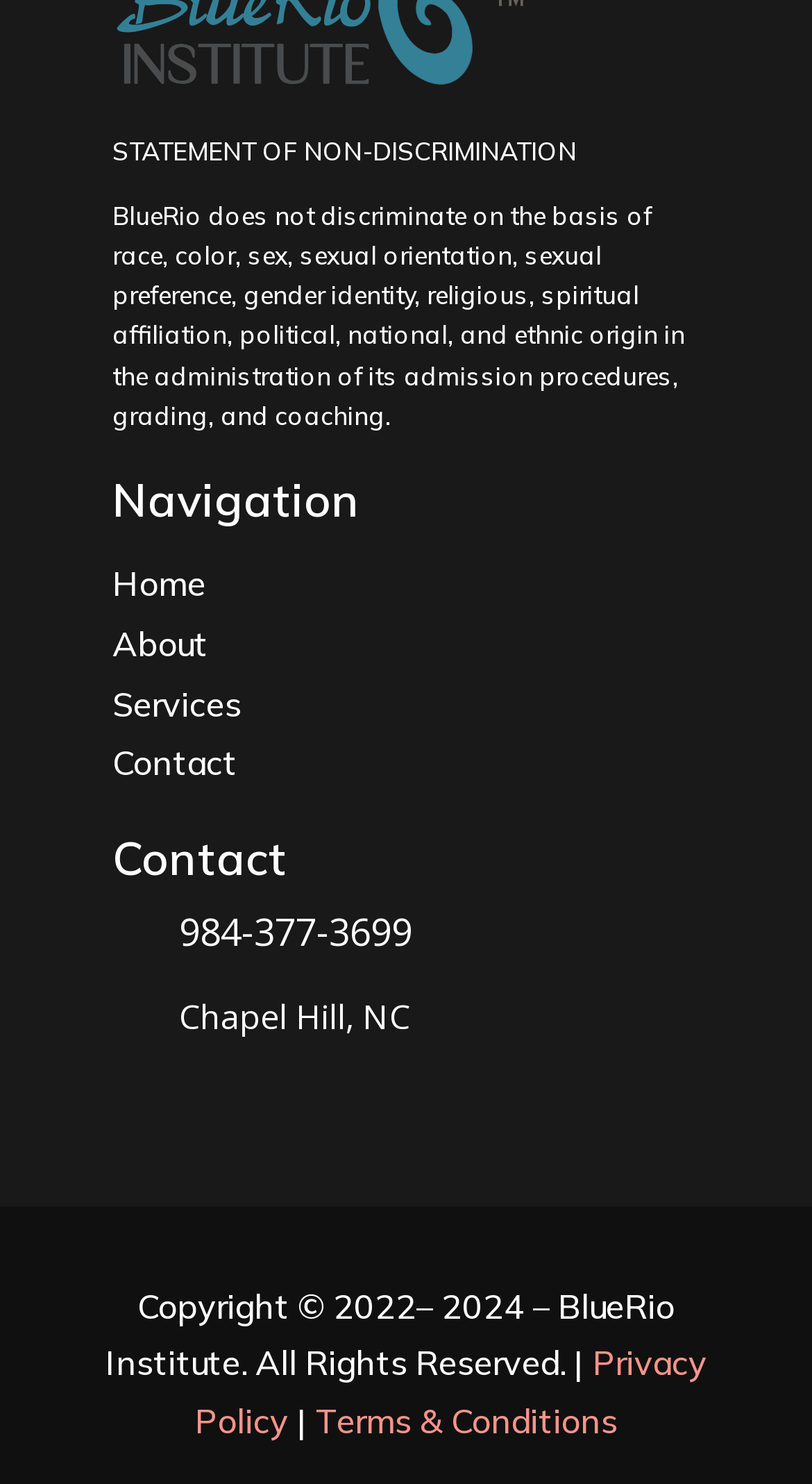What is the phone number of the institute?
Please use the image to provide a one-word or short phrase answer.

984-377-3699